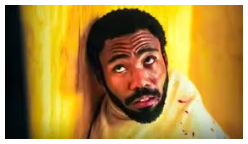Provide a thorough description of the image presented.

The image features a character portrayed by Donald Glover, known for his multifaceted talents as an actor, musician, and director. He appears to be in a moment of intense emotion, glancing upwards with a contemplative expression. The background shows a warm, yellow hue that contrasts with the character's expression and attire, suggesting an atmosphere of tension or distress. This visual conveys a deep narrative moment, perhaps reflecting themes of conflict and personal struggle, closely tied to the tone of the series or film he's involved in. The image is likely associated with the project "Mr. and Mrs. Smith," which focuses on relationships and the complexities of compatibility, intertwining personal growth and external pressures.